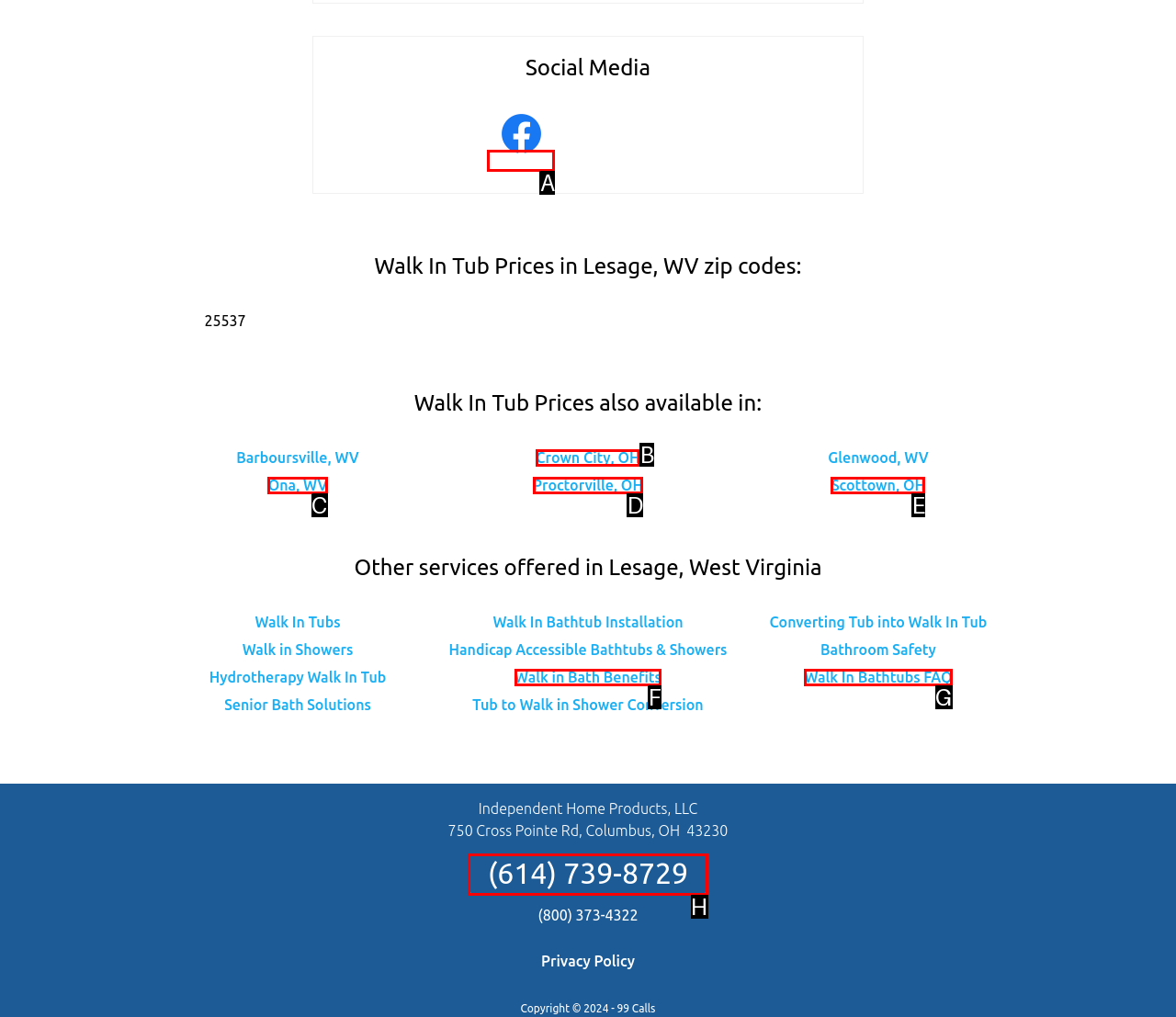Choose the option that matches the following description: title="Facebook"
Reply with the letter of the selected option directly.

A